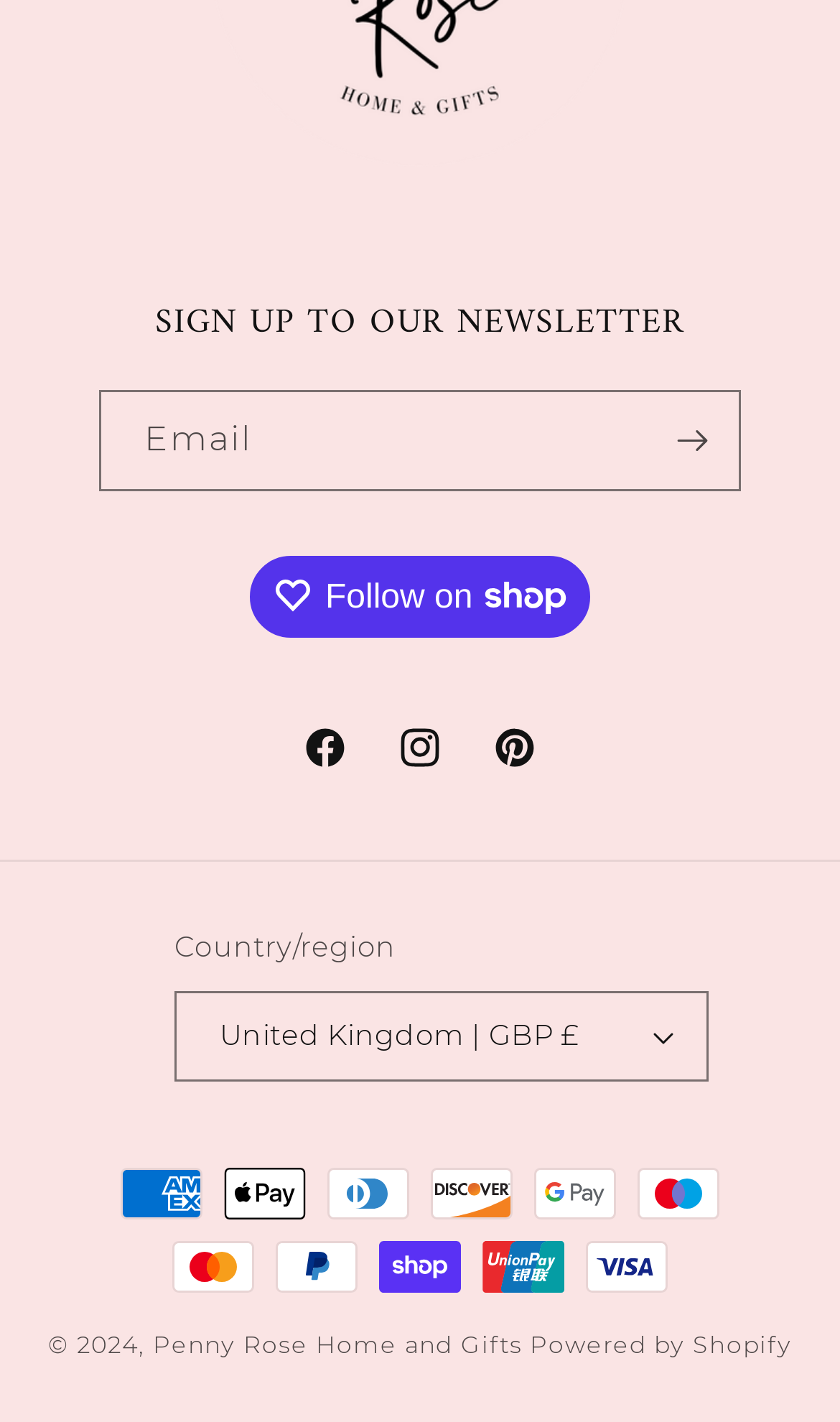Determine the bounding box coordinates of the UI element that matches the following description: "Instagram". The coordinates should be four float numbers between 0 and 1 in the format [left, top, right, bottom].

[0.444, 0.492, 0.556, 0.559]